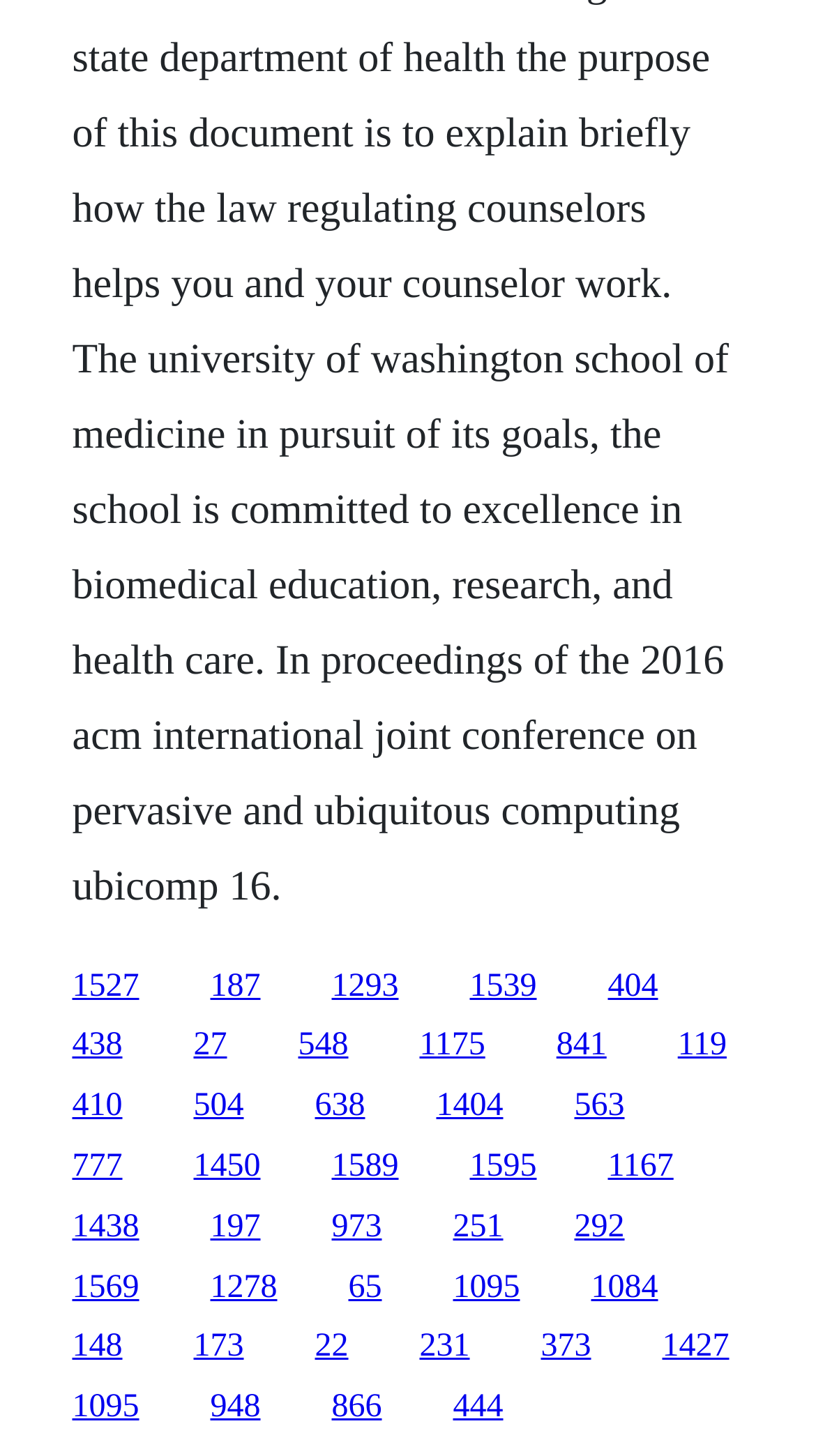Identify the bounding box coordinates of the specific part of the webpage to click to complete this instruction: "access the second link from the bottom".

[0.237, 0.913, 0.299, 0.937]